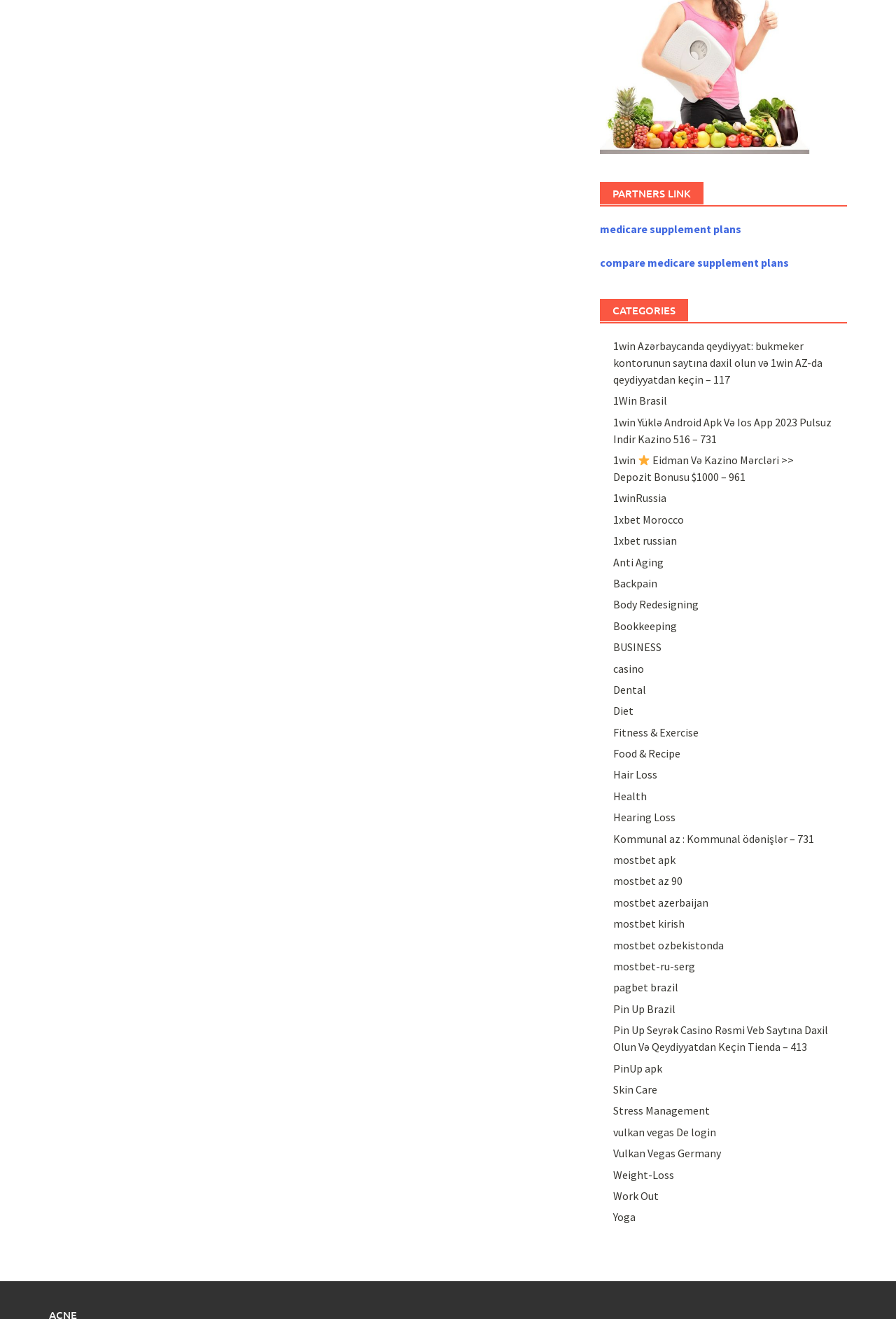Please answer the following question as detailed as possible based on the image: 
What is the title of the 'PARTNERS LINK' section?

The title of the section can be found by looking at the heading element with the text 'PARTNERS LINK' at coordinates [0.669, 0.138, 0.785, 0.155].